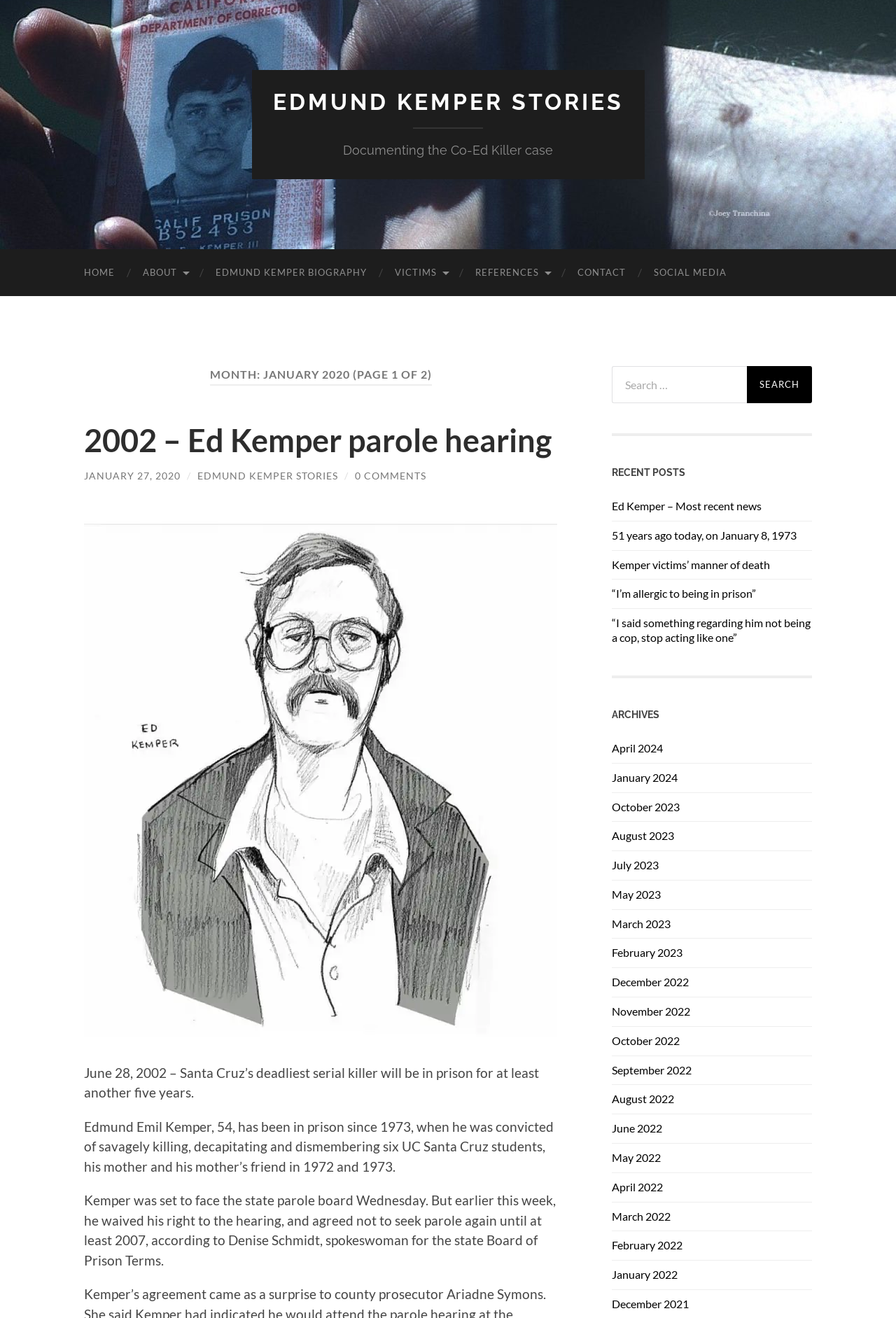Construct a comprehensive caption that outlines the webpage's structure and content.

This webpage is about Edmund Kemper, a serial killer, and features a collection of stories and news articles about him. At the top of the page, there is a header with a link to "EDMUND KEMPER STORIES" and a brief description "Documenting the Co-Ed Killer case". Below this, there is a navigation menu with links to "HOME", "ABOUT", "EDMUND KEMPER BIOGRAPHY", "VICTIMS", "REFERENCES", "CONTACT", and "SOCIAL MEDIA".

The main content of the page is divided into several sections. The first section has a heading "MONTH: JANUARY 2020 (PAGE 1 OF 2)" and features a news article about Edmund Kemper's parole hearing in 2002. The article is accompanied by a figure, likely an image. Below this, there are links to other news articles, including "2002 – Ed Kemper parole hearing" and "JANUARY 27, 2020".

To the right of this section, there is a search bar with a button labeled "Search". Below this, there is a section with a heading "RECENT POSTS" that lists several links to recent news articles about Edmund Kemper. Further down, there is a section with a heading "ARCHIVES" that lists links to news articles from different months and years, ranging from April 2024 to December 2021.

Throughout the page, there are a total of 9 links to other pages or news articles, 7 static text elements, 2 headings, 1 figure, 1 search bar, and 1 button. The layout is organized and easy to navigate, with clear headings and concise text.